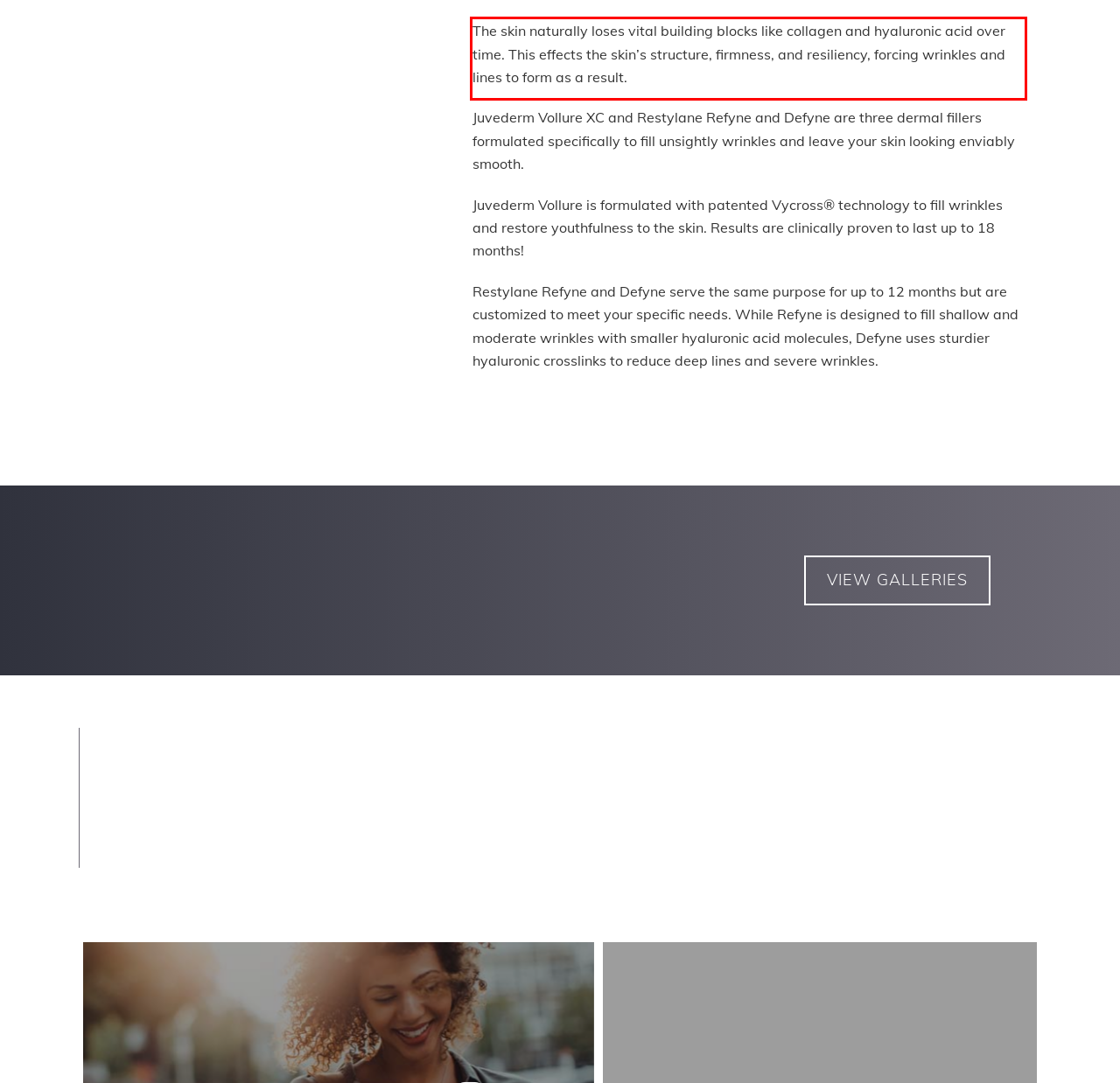Look at the screenshot of the webpage, locate the red rectangle bounding box, and generate the text content that it contains.

The skin naturally loses vital building blocks like collagen and hyaluronic acid over time. This effects the skin’s structure, firmness, and resiliency, forcing wrinkles and lines to form as a result.